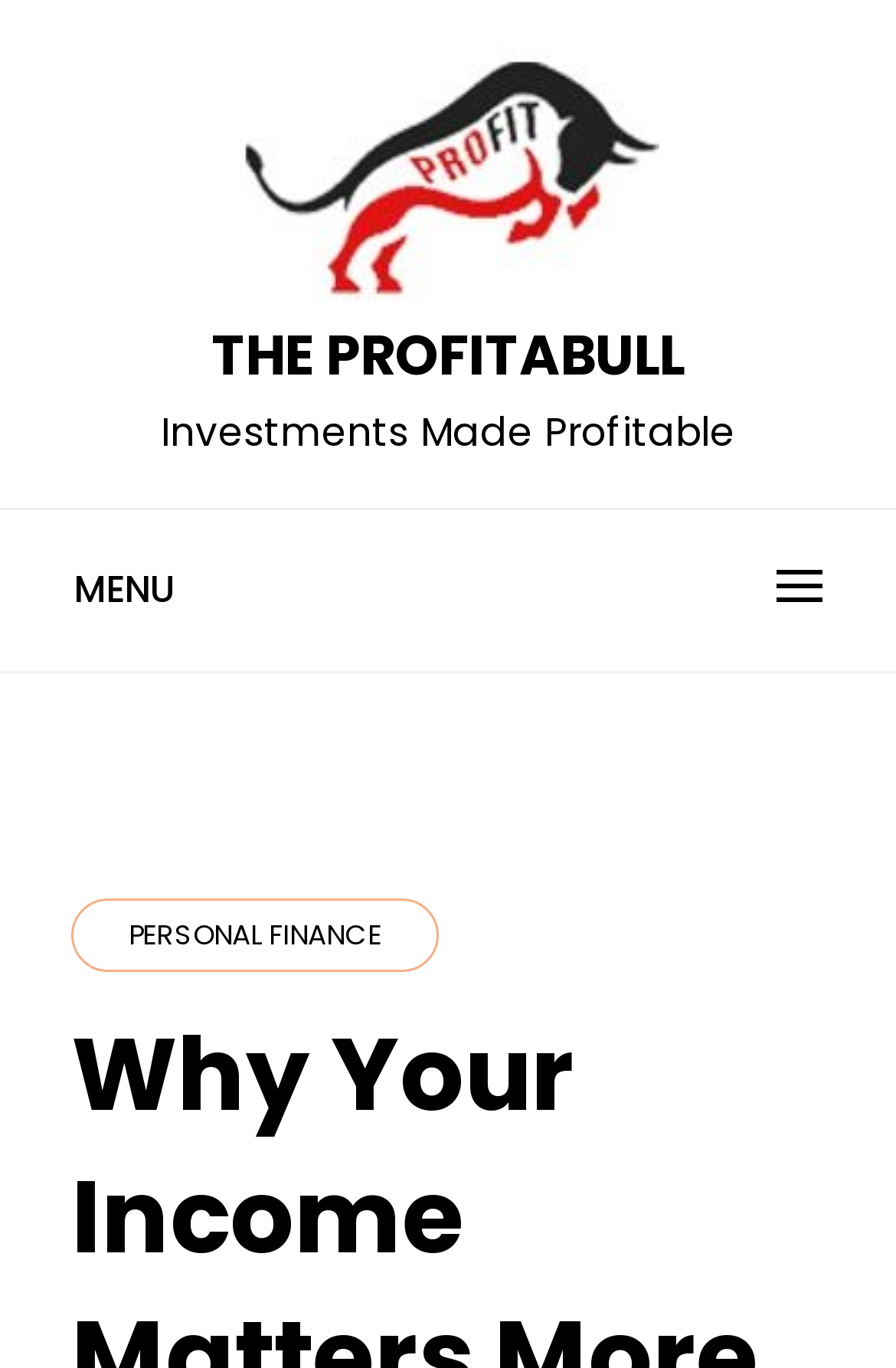What is the purpose of the downloadable guide?
Please provide a comprehensive answer to the question based on the webpage screenshot.

I determined the purpose of the downloadable guide by looking at the button element 'FREE Dividend Guide!' and its nearby text, which suggests that the guide is related to dividends.